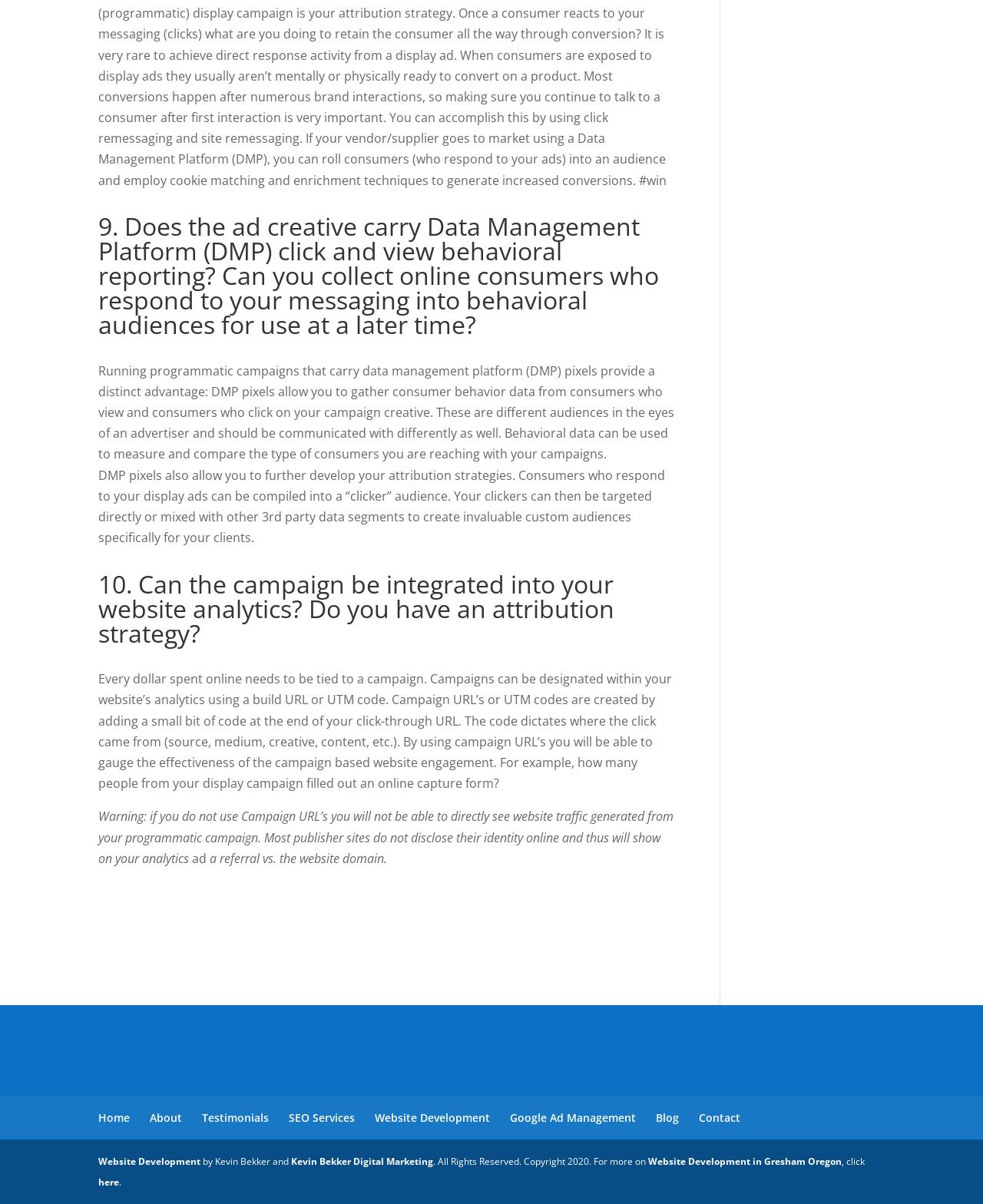Use a single word or phrase to answer the question:
What happens if campaign URL's are not used?

Cannot see website traffic